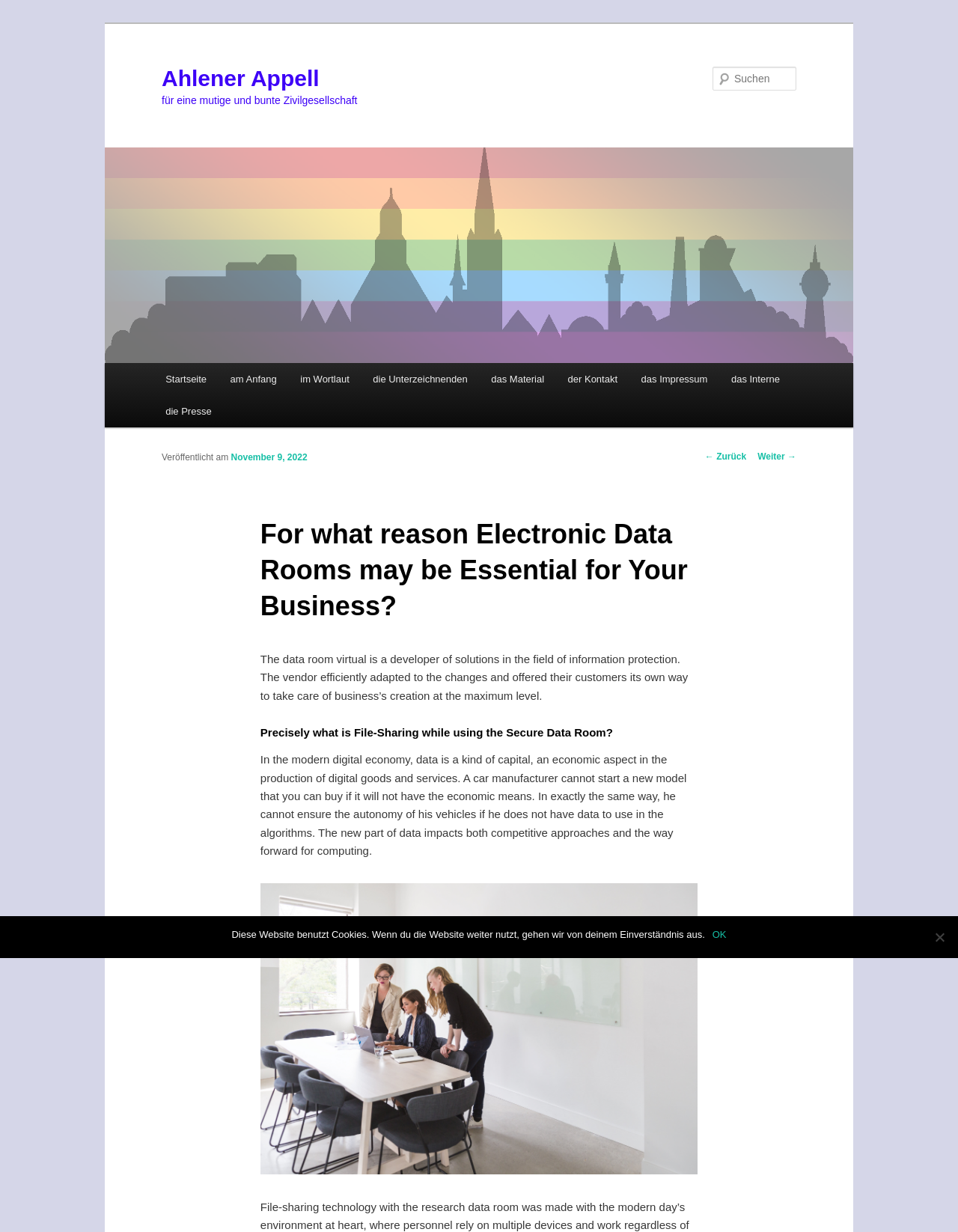Please determine the bounding box coordinates of the area that needs to be clicked to complete this task: 'Search for something'. The coordinates must be four float numbers between 0 and 1, formatted as [left, top, right, bottom].

[0.744, 0.054, 0.831, 0.074]